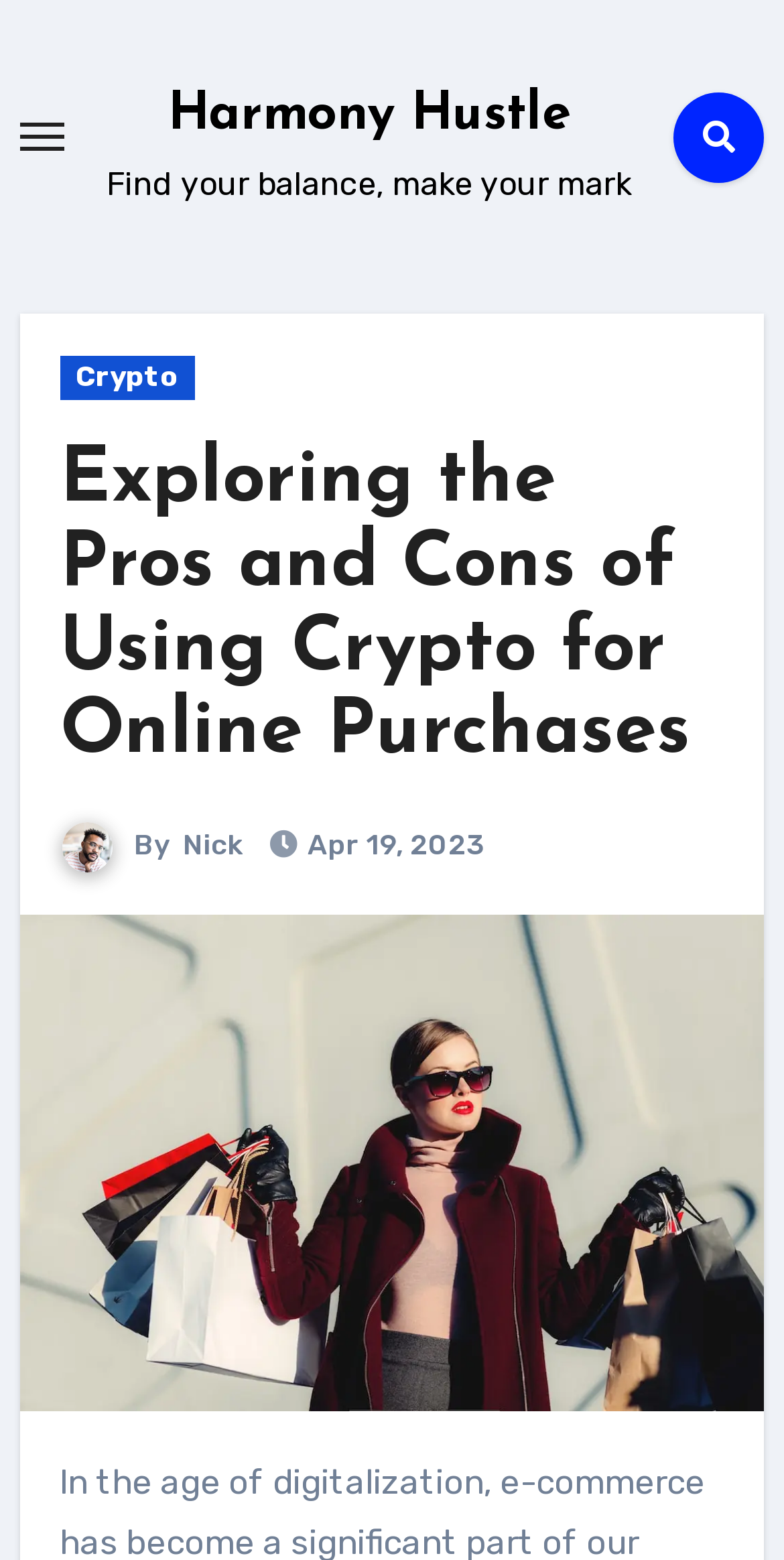Answer the question using only one word or a concise phrase: What is the name of the author of the article?

Nick